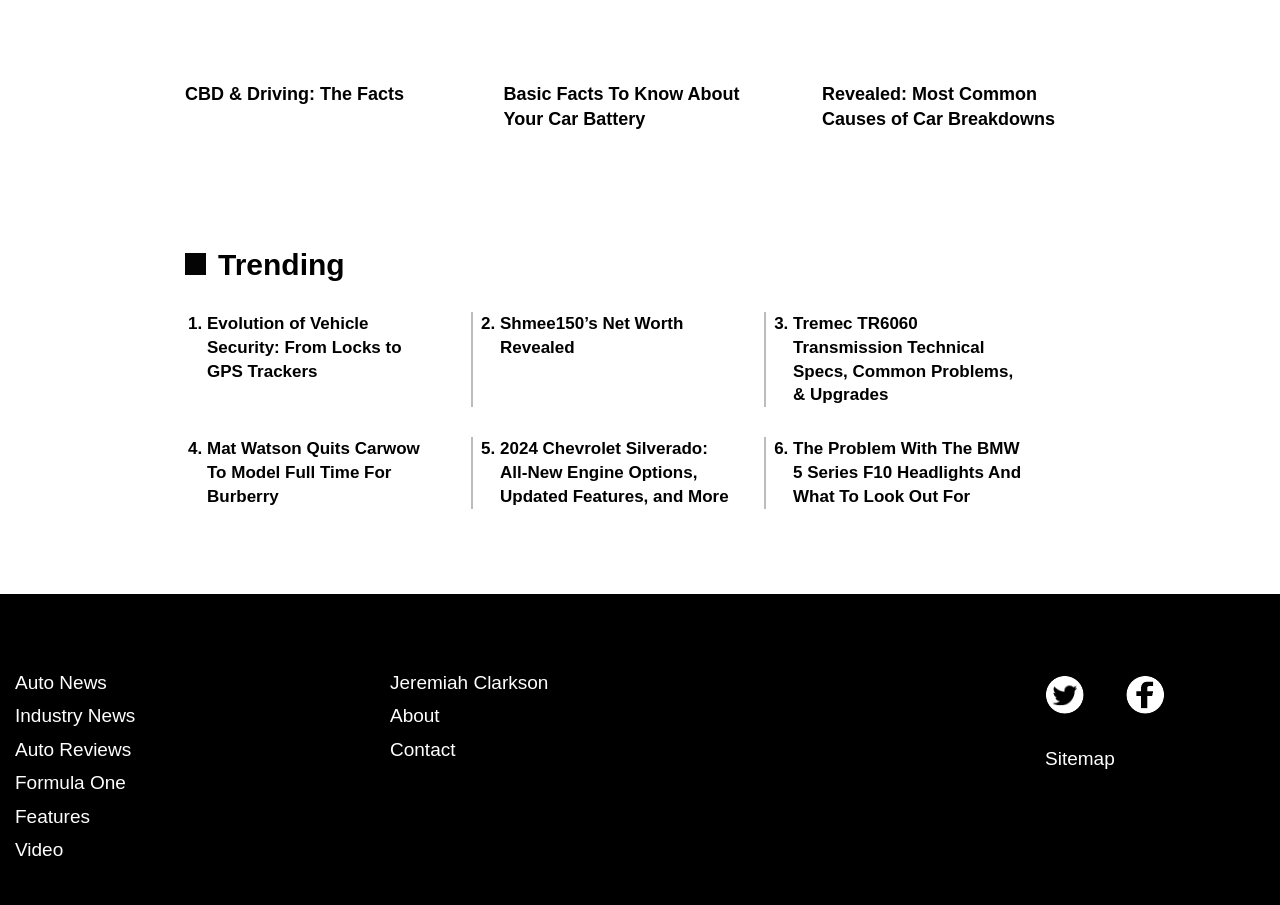Provide a one-word or short-phrase answer to the question:
What is the topic of the third trending article?

Tremec TR6060 Transmission